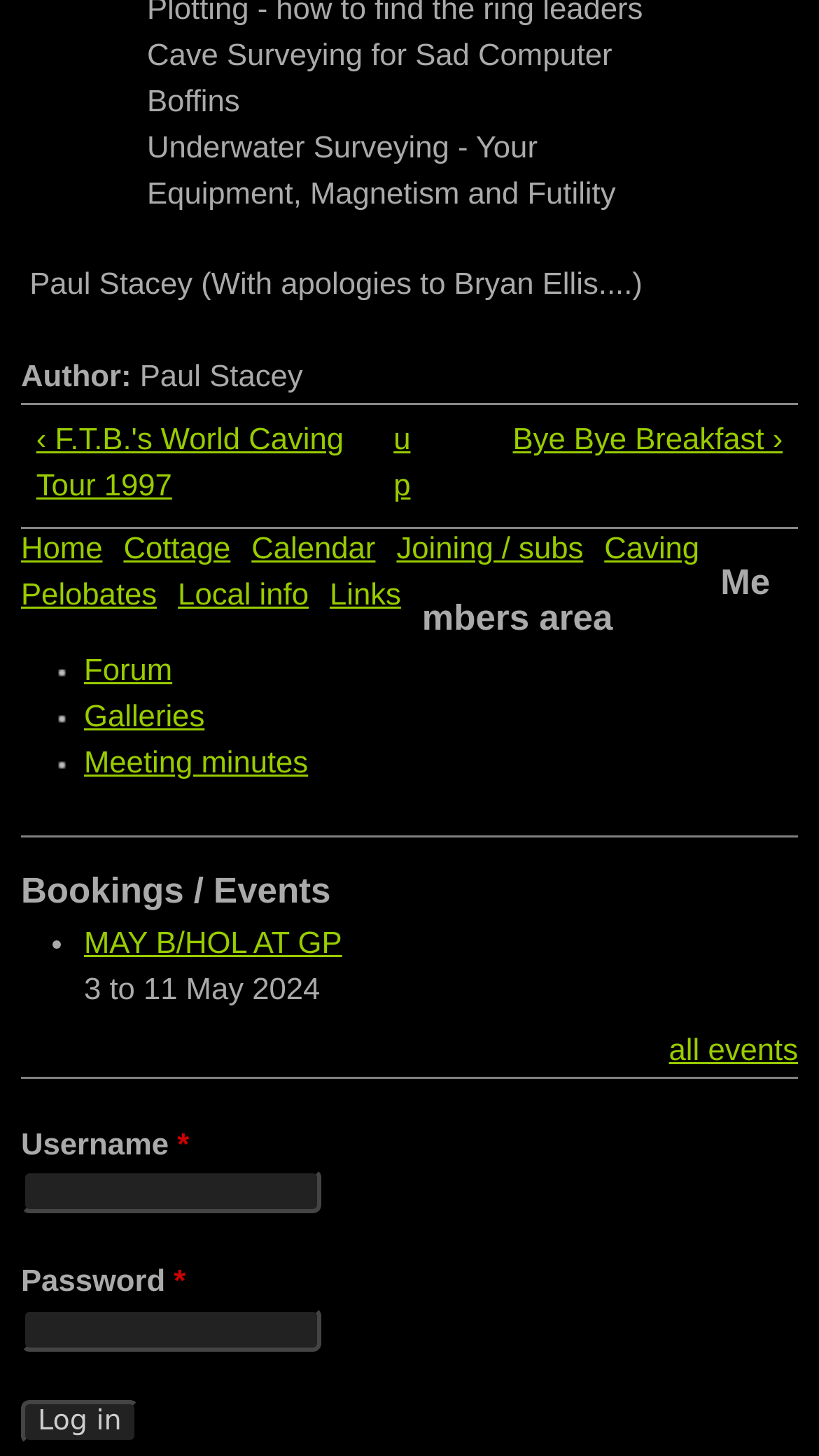Find the bounding box coordinates of the element you need to click on to perform this action: 'Click the 'Log in' button'. The coordinates should be represented by four float values between 0 and 1, in the format [left, top, right, bottom].

[0.026, 0.961, 0.169, 0.991]